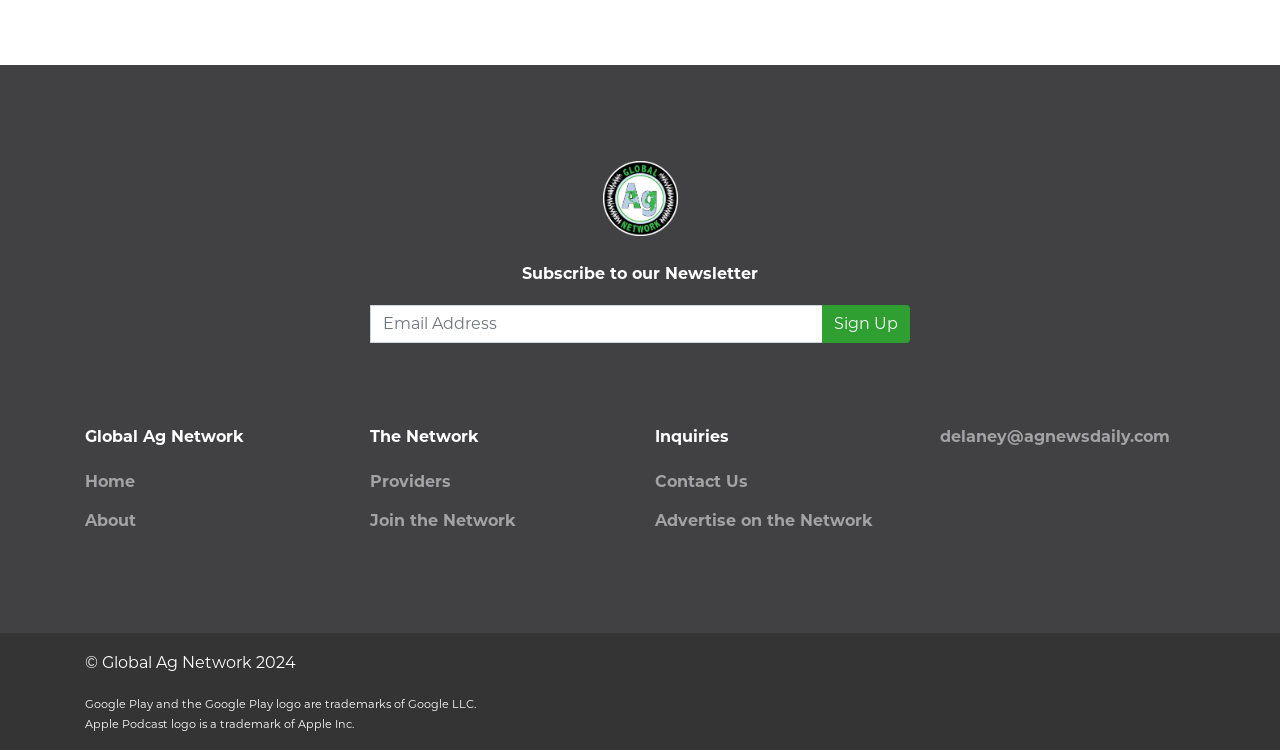Identify the bounding box coordinates of the area that should be clicked in order to complete the given instruction: "Contact Us". The bounding box coordinates should be four float numbers between 0 and 1, i.e., [left, top, right, bottom].

[0.512, 0.629, 0.584, 0.654]